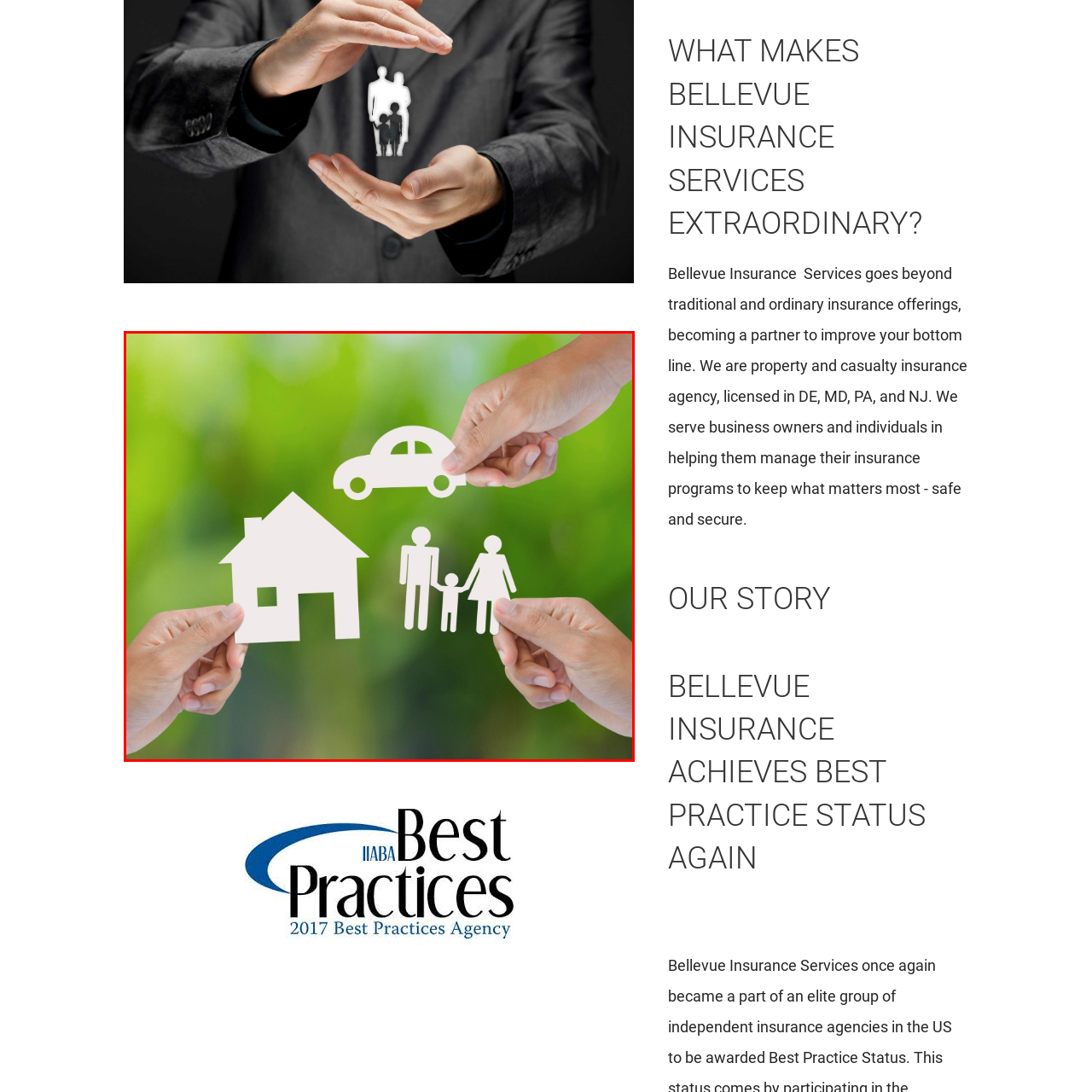What is the central icon?
Inspect the image within the red bounding box and respond with a detailed answer, leveraging all visible details.

In the center, a family icon illustrates the importance of life and health coverage, which is a crucial aspect of the comprehensive insurance solutions provided by Bellevue Insurance Services.